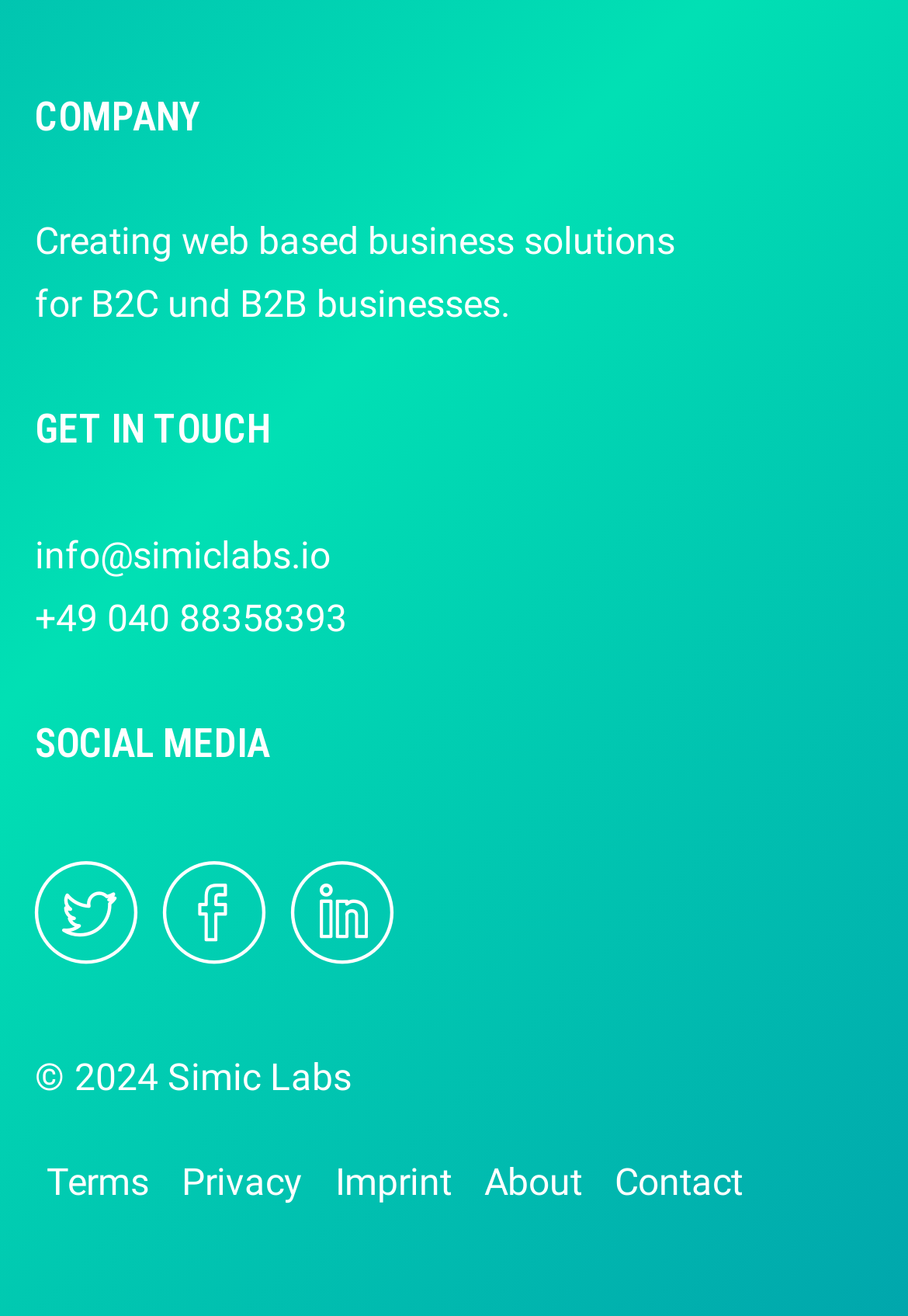Please examine the image and provide a detailed answer to the question: How many links are available at the bottom of the webpage?

The links at the bottom of the webpage are 'Terms', 'Privacy', 'Imprint', 'About', and 'Contact'. There are five links in total.